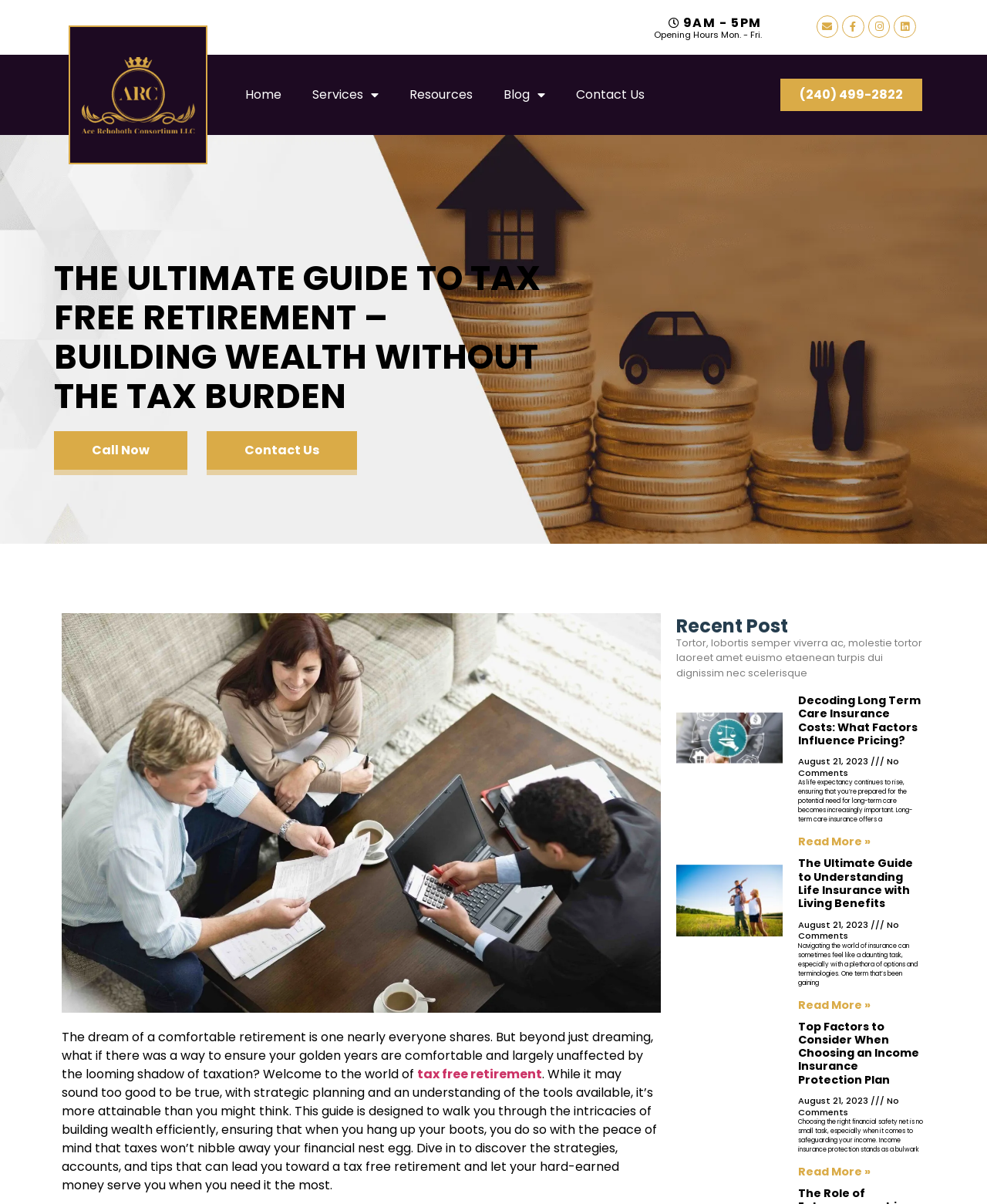Determine the bounding box coordinates for the area you should click to complete the following instruction: "Read the latest news".

None